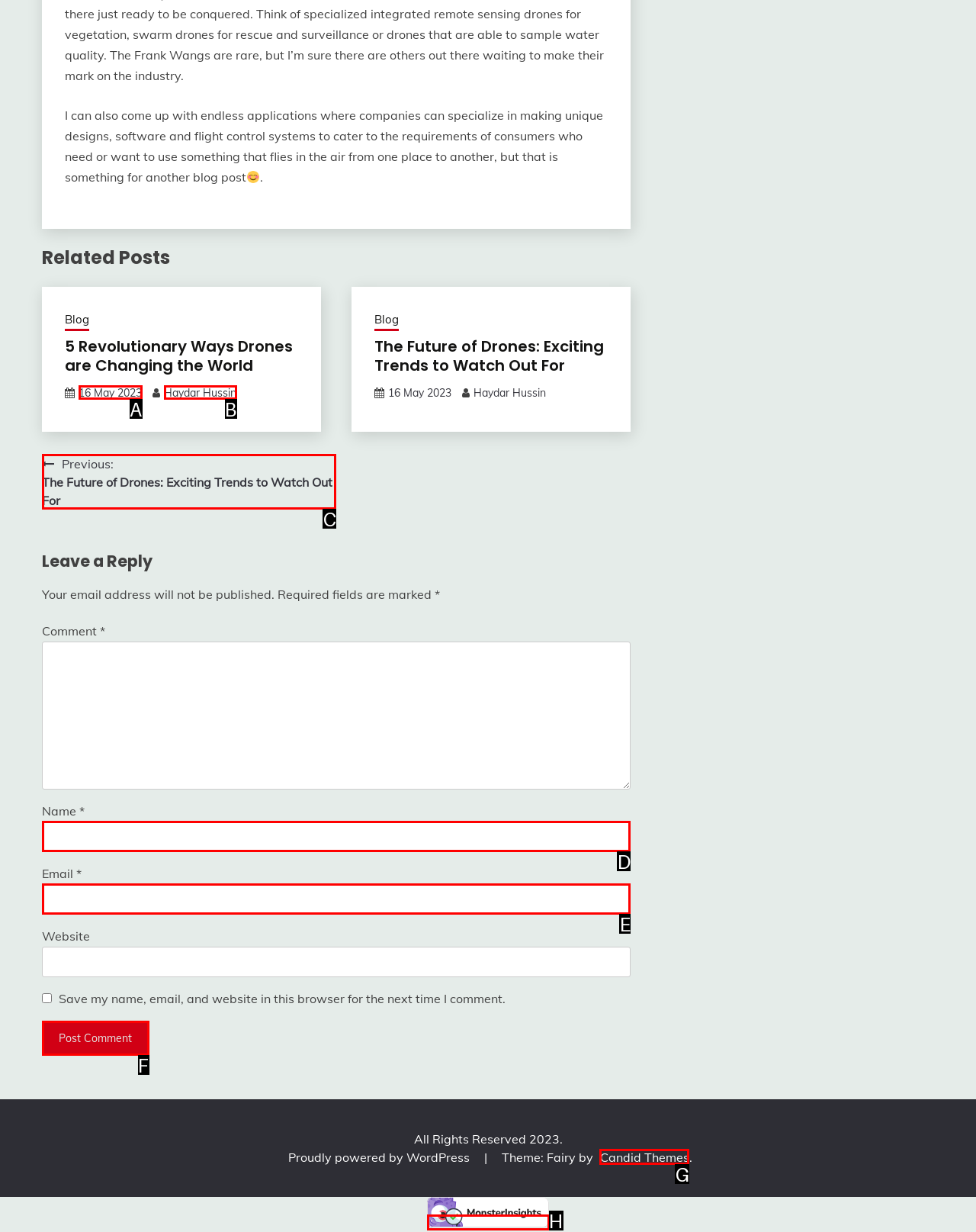Tell me which one HTML element best matches the description: 16 May 202324 May 2023 Answer with the option's letter from the given choices directly.

A